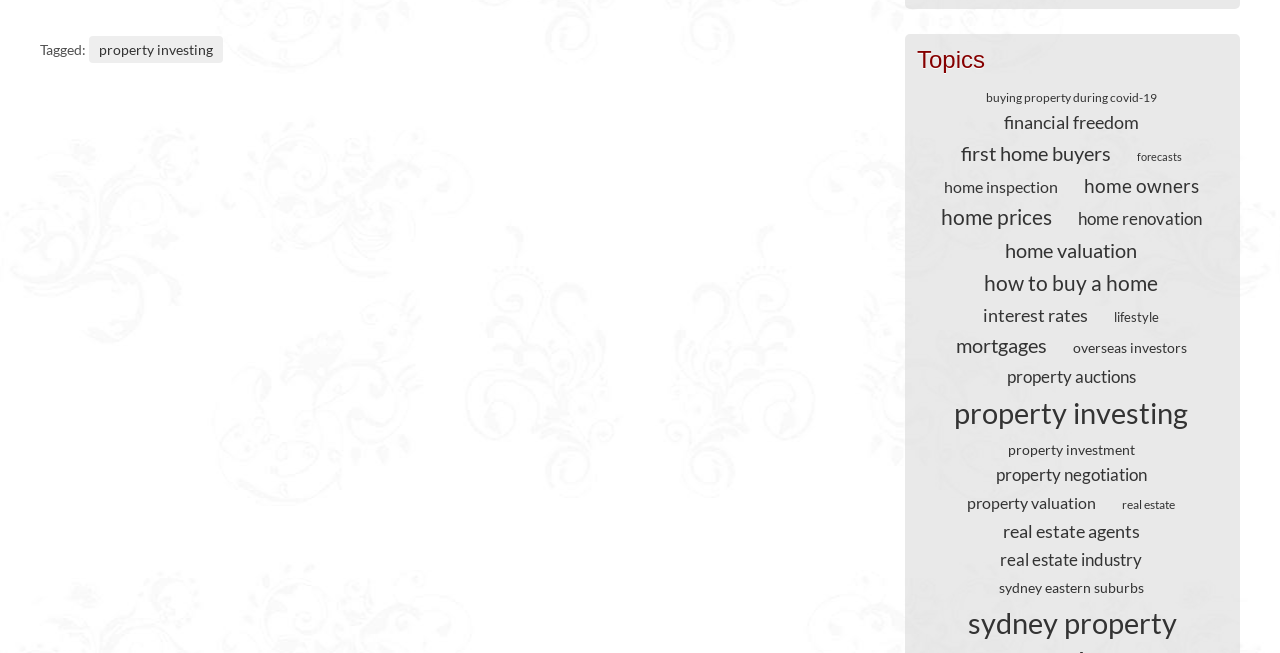Locate the bounding box coordinates of the clickable part needed for the task: "View topics on property investing".

[0.738, 0.605, 0.936, 0.659]